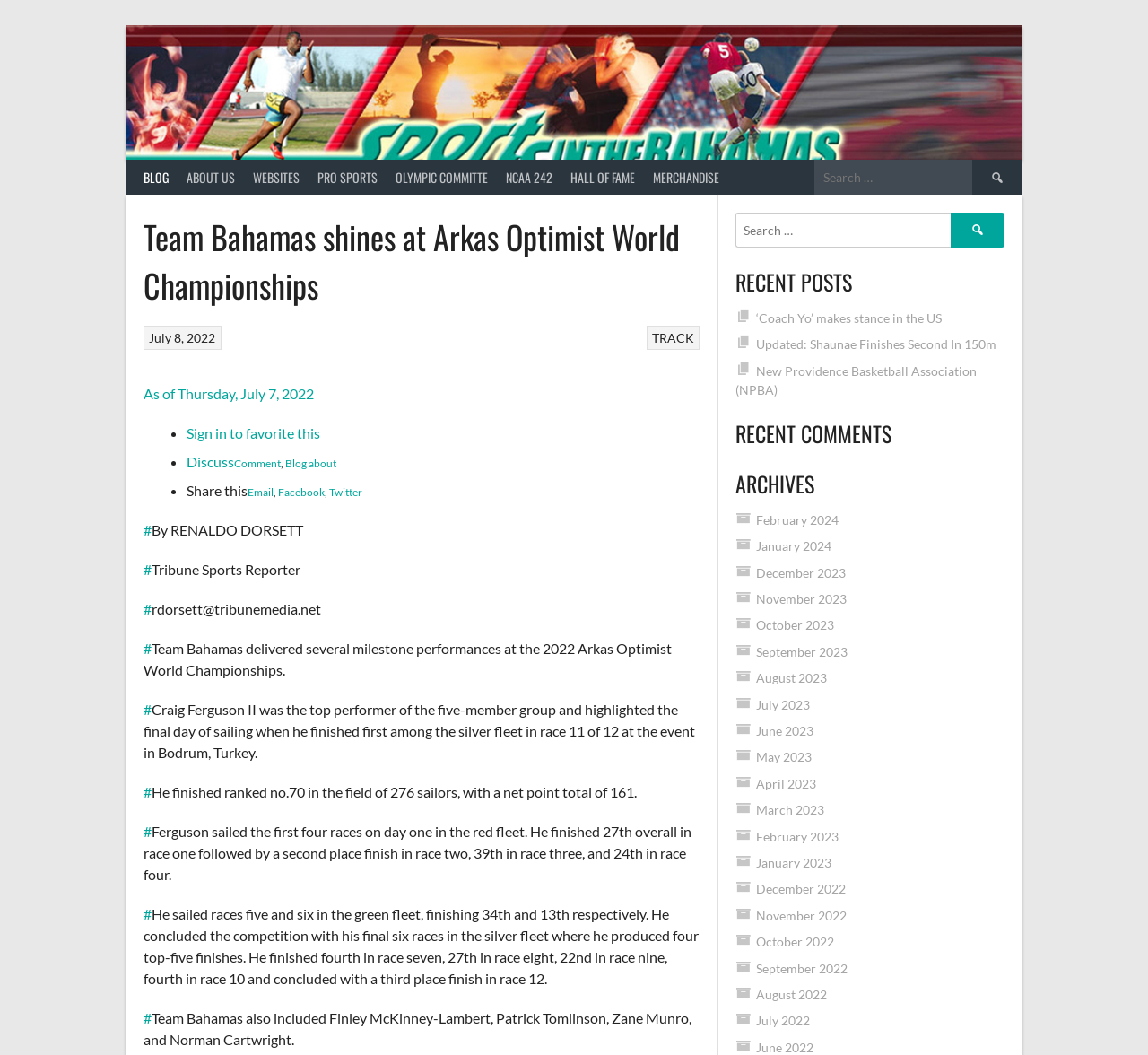Identify the bounding box coordinates of the clickable section necessary to follow the following instruction: "View recent posts". The coordinates should be presented as four float numbers from 0 to 1, i.e., [left, top, right, bottom].

[0.641, 0.252, 0.875, 0.282]